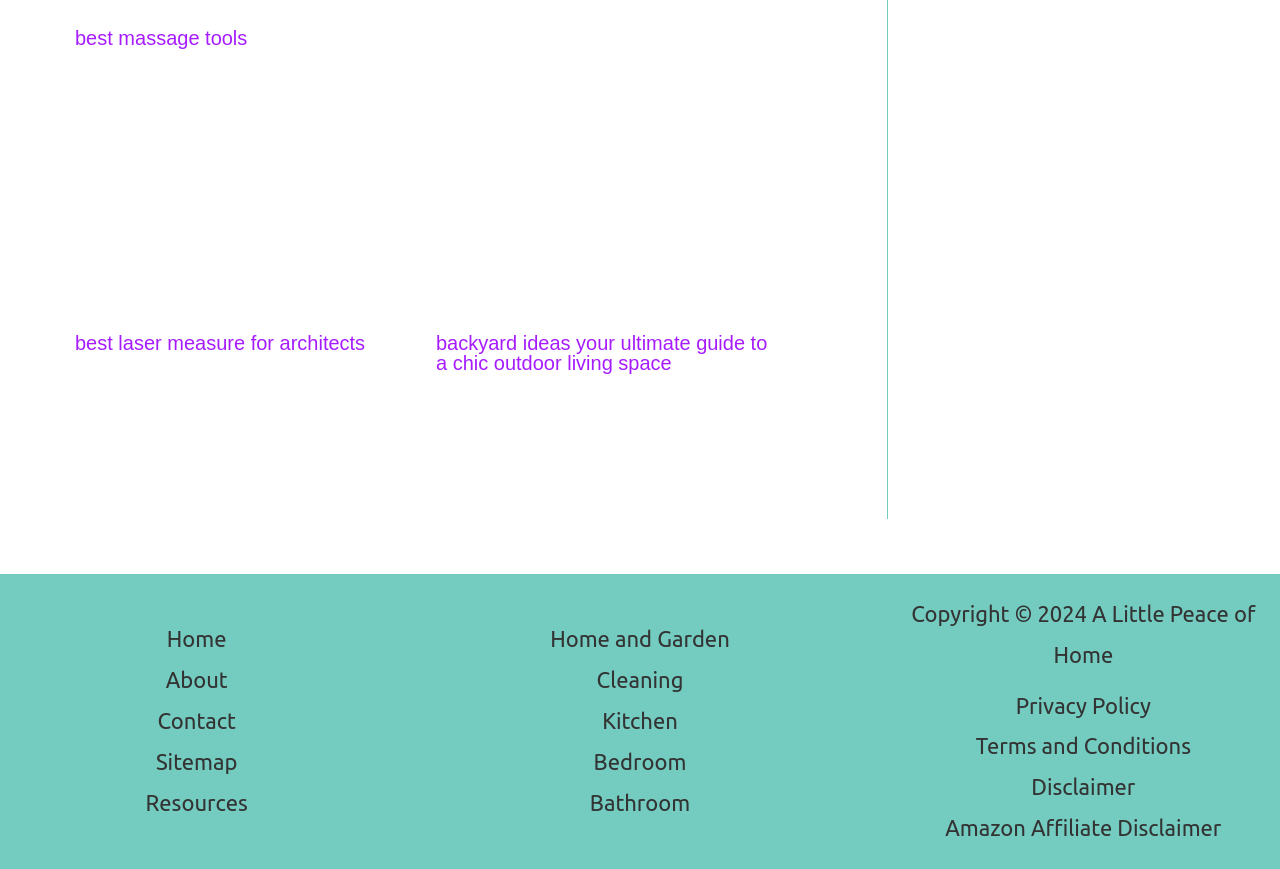What is the copyright year?
Offer a detailed and full explanation in response to the question.

I found the copyright year by looking at the StaticText element with the text 'Copyright © 2024 A Little Peace of Home', which has a bounding box coordinate of [0.712, 0.691, 0.981, 0.767].